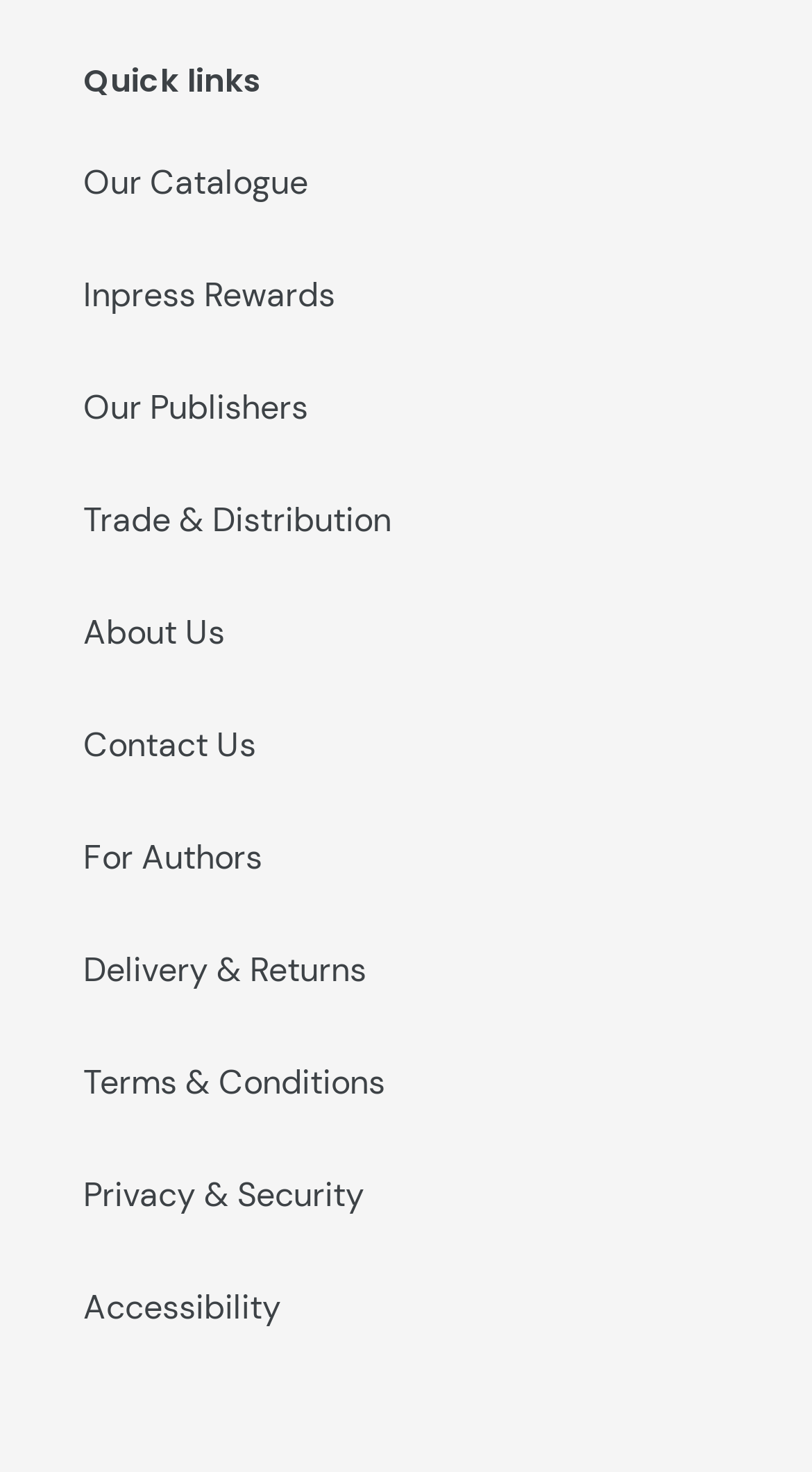Find the bounding box coordinates for the UI element that matches this description: "Inpress Rewards".

[0.103, 0.185, 0.413, 0.215]